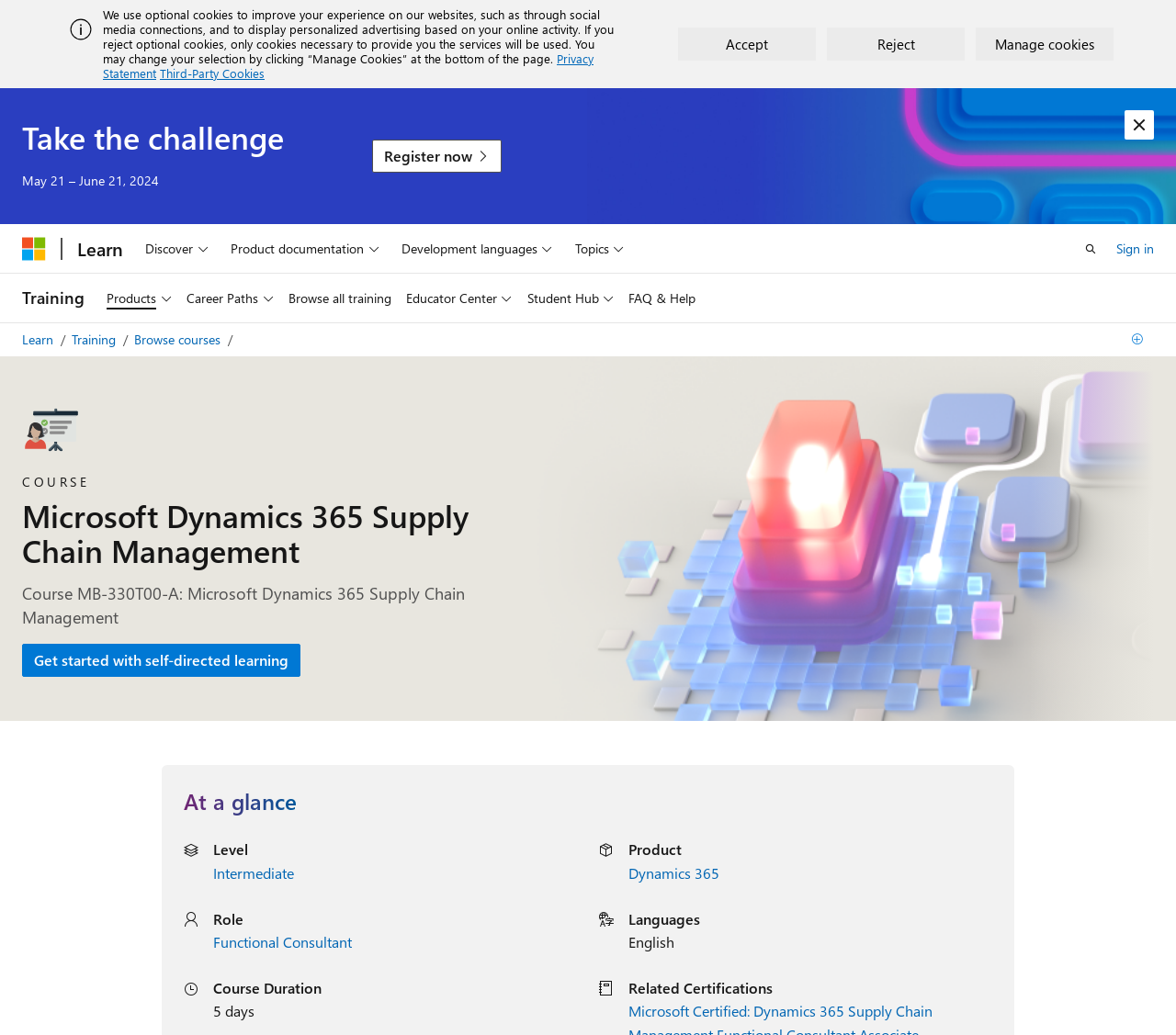Locate the bounding box coordinates of the area to click to fulfill this instruction: "Open search". The bounding box should be presented as four float numbers between 0 and 1, in the order [left, top, right, bottom].

[0.912, 0.224, 0.943, 0.256]